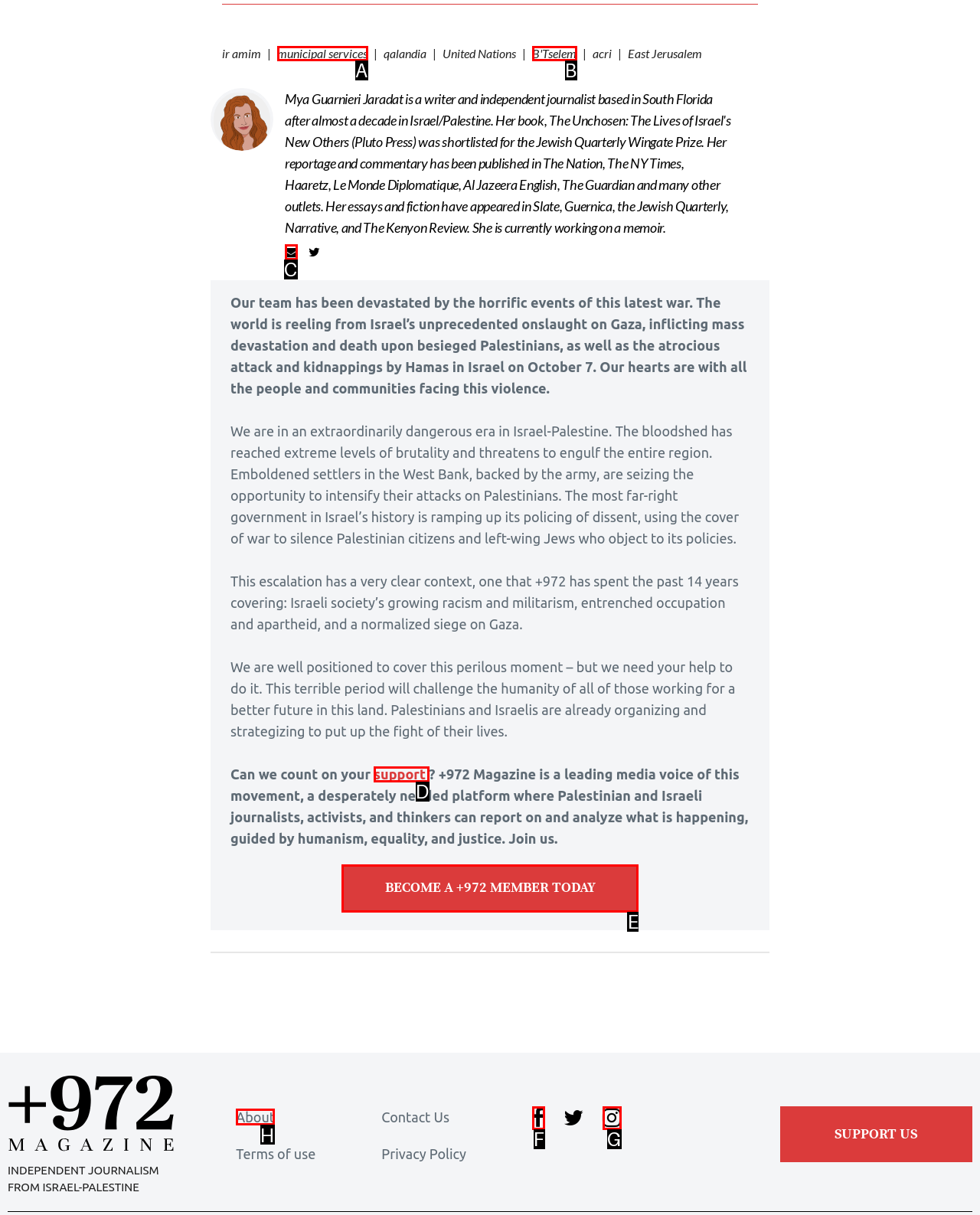Indicate the HTML element that should be clicked to perform the task: Visit the 'About' page Reply with the letter corresponding to the chosen option.

H